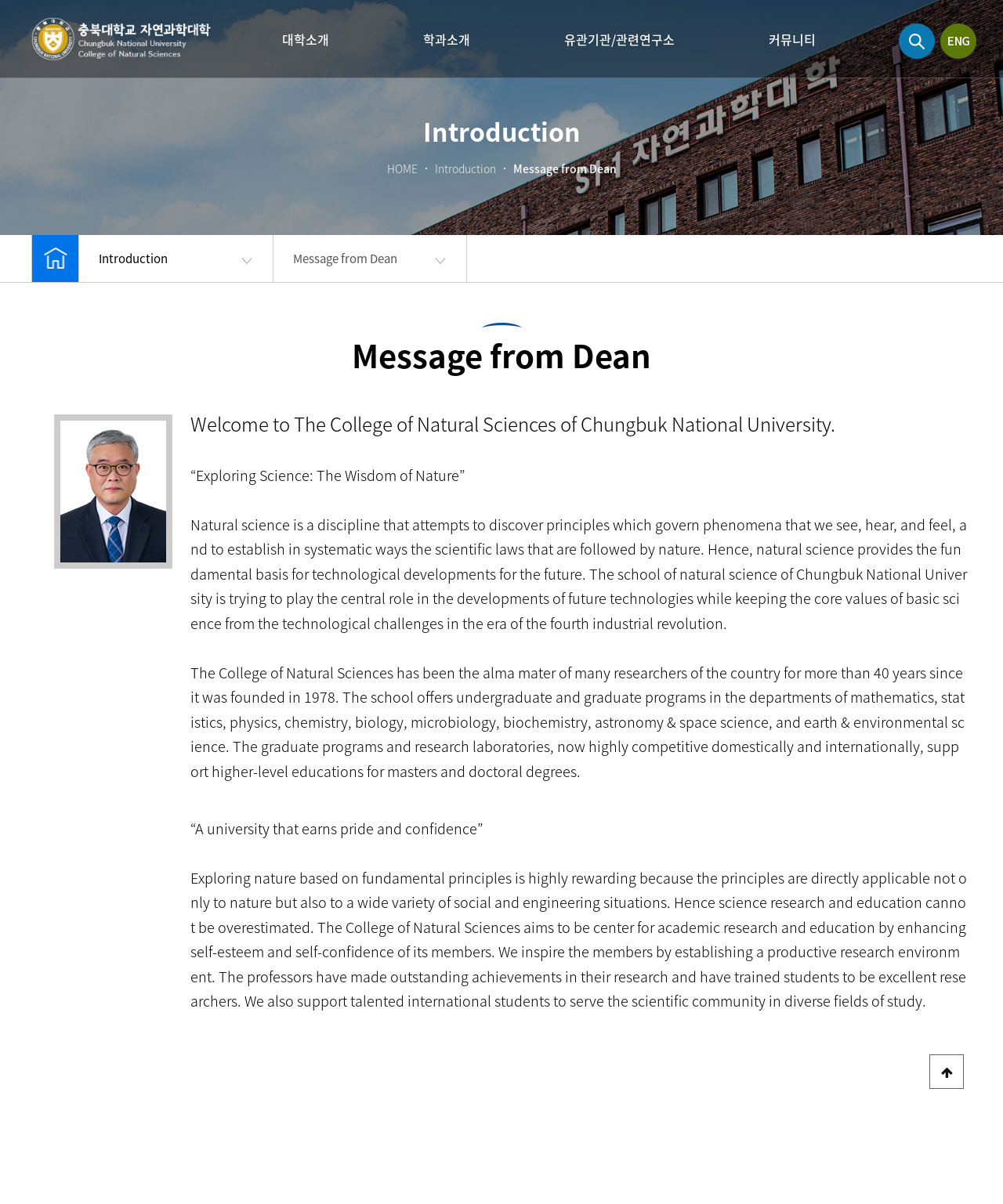What is the name of the university?
Craft a detailed and extensive response to the question.

Based on the webpage content, I can see that the university's name is mentioned in the introduction section, which states 'Welcome to The College of Natural Sciences of Chungbuk National University.'